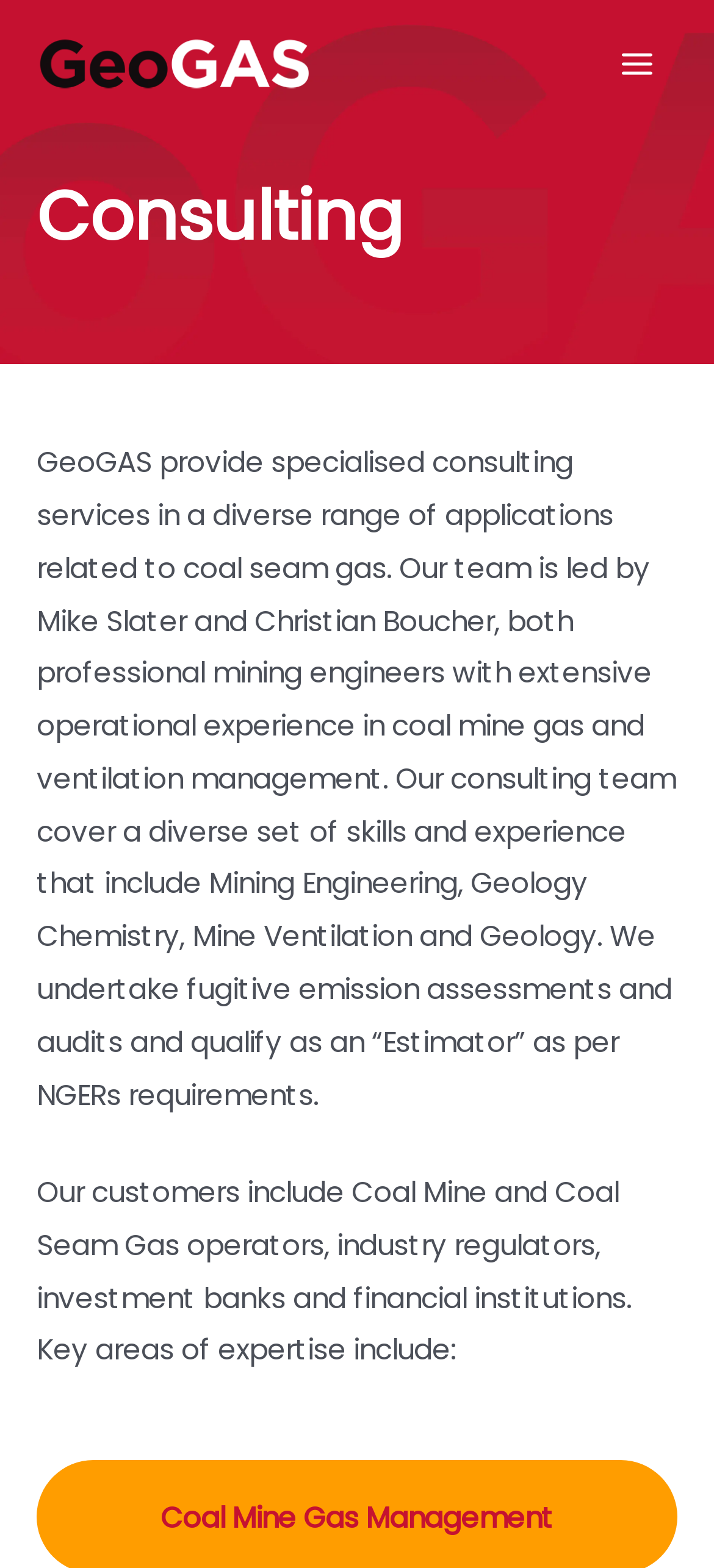Give the bounding box coordinates for the element described as: "alt="GeoGAS"".

[0.051, 0.027, 0.436, 0.052]